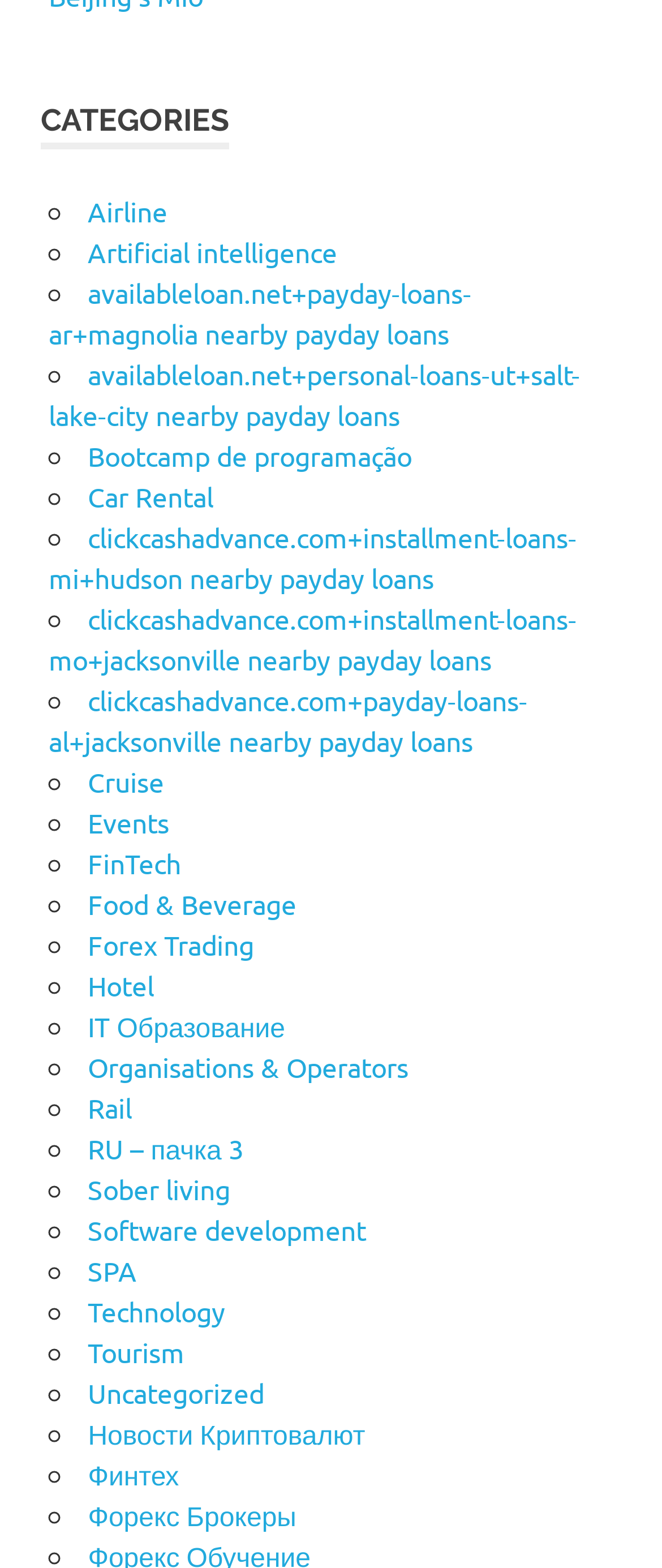Please specify the bounding box coordinates of the area that should be clicked to accomplish the following instruction: "Click on Airline". The coordinates should consist of four float numbers between 0 and 1, i.e., [left, top, right, bottom].

[0.133, 0.124, 0.253, 0.145]